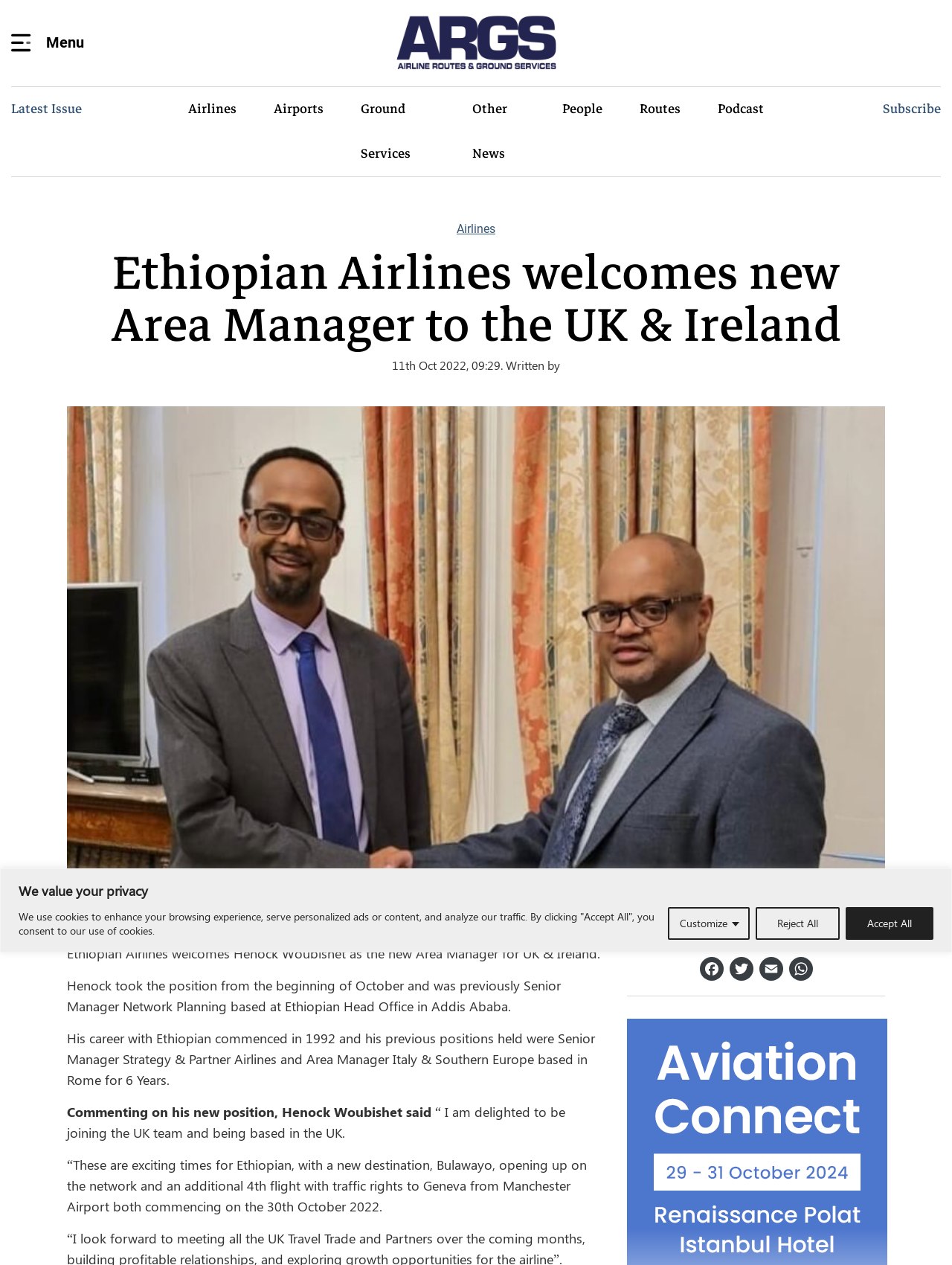Find and specify the bounding box coordinates that correspond to the clickable region for the instruction: "Read the latest news".

[0.012, 0.078, 0.086, 0.095]